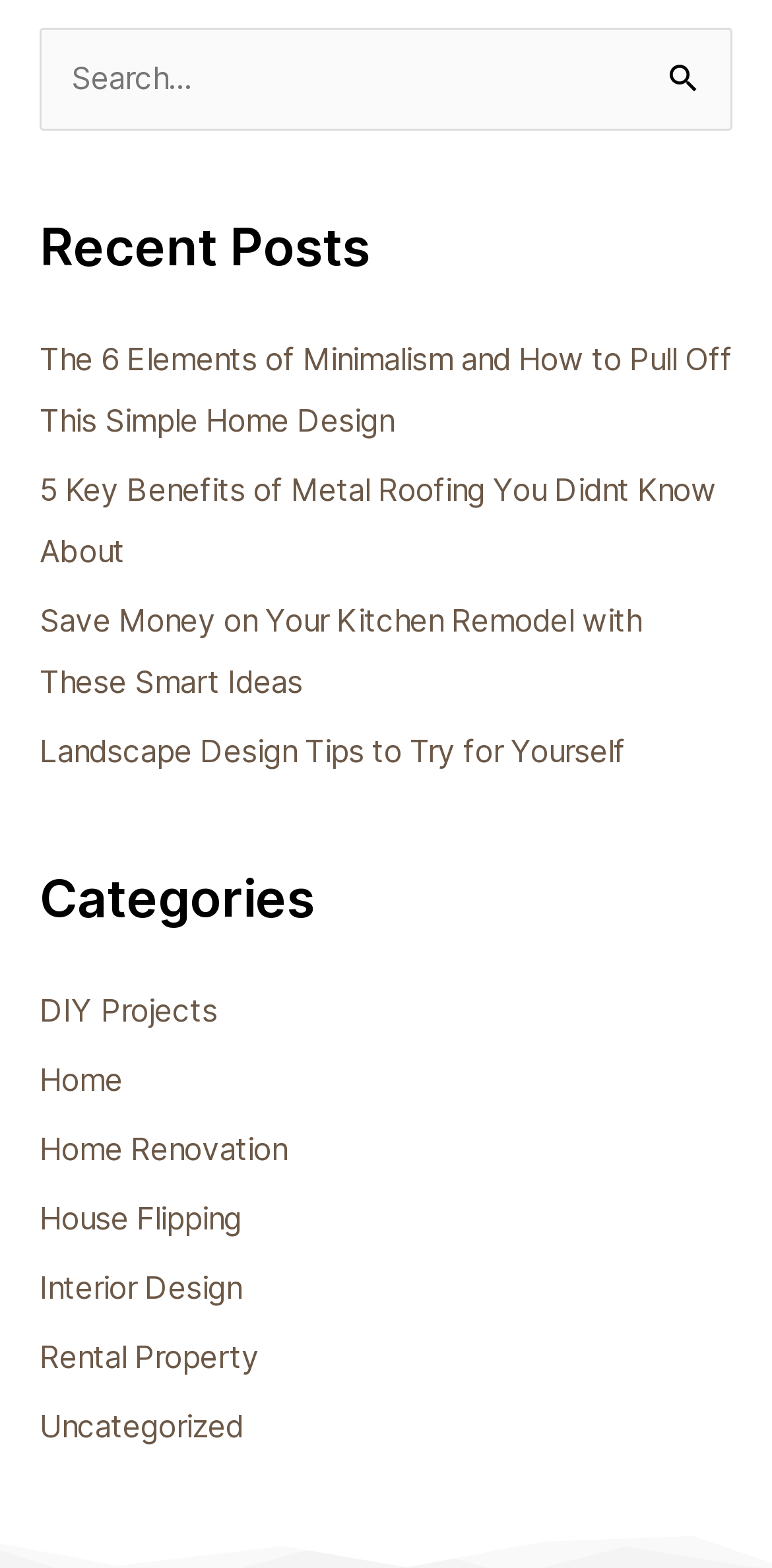Utilize the details in the image to give a detailed response to the question: What is the first recent post about?

The first recent post is titled 'The 6 Elements of Minimalism and How to Pull Off This Simple Home Design', which suggests that the post is about the concept of minimalism in home design.